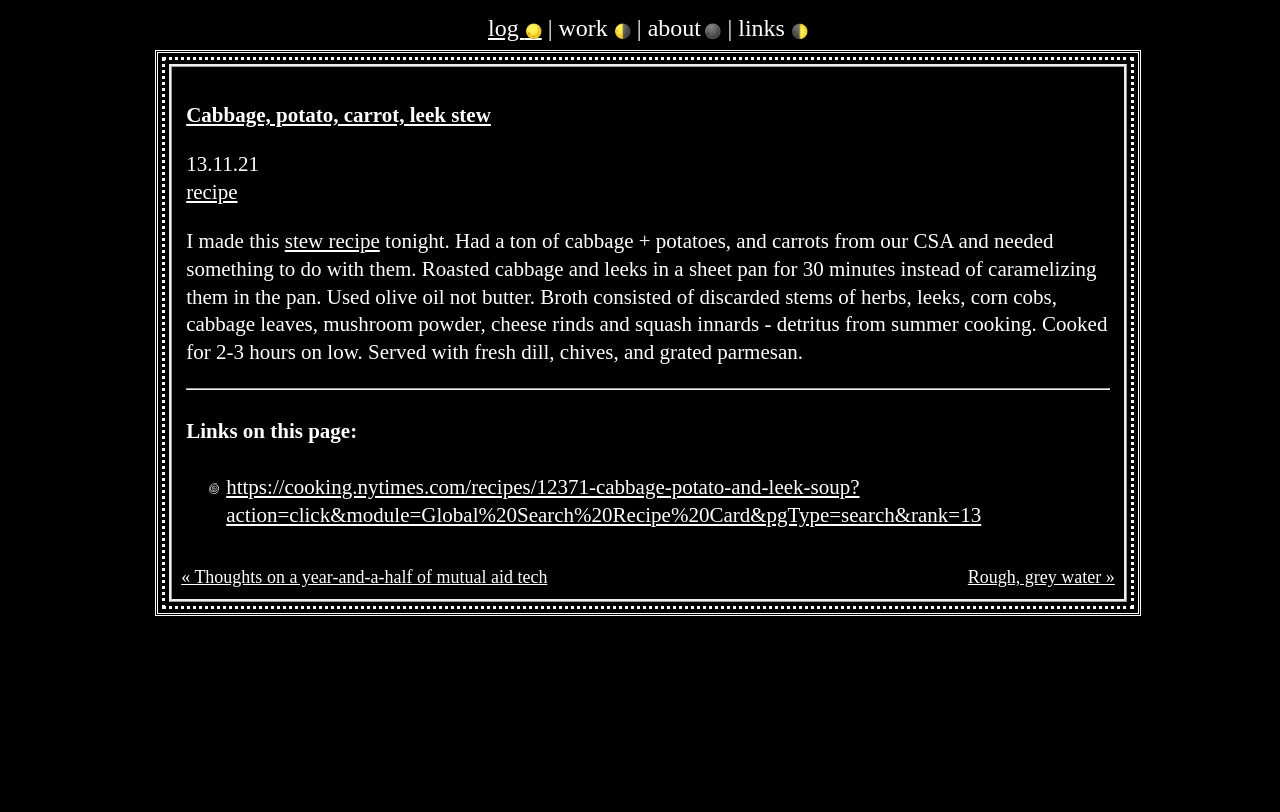Predict the bounding box coordinates of the area that should be clicked to accomplish the following instruction: "view recipe details". The bounding box coordinates should consist of four float numbers between 0 and 1, i.e., [left, top, right, bottom].

[0.145, 0.221, 0.186, 0.251]